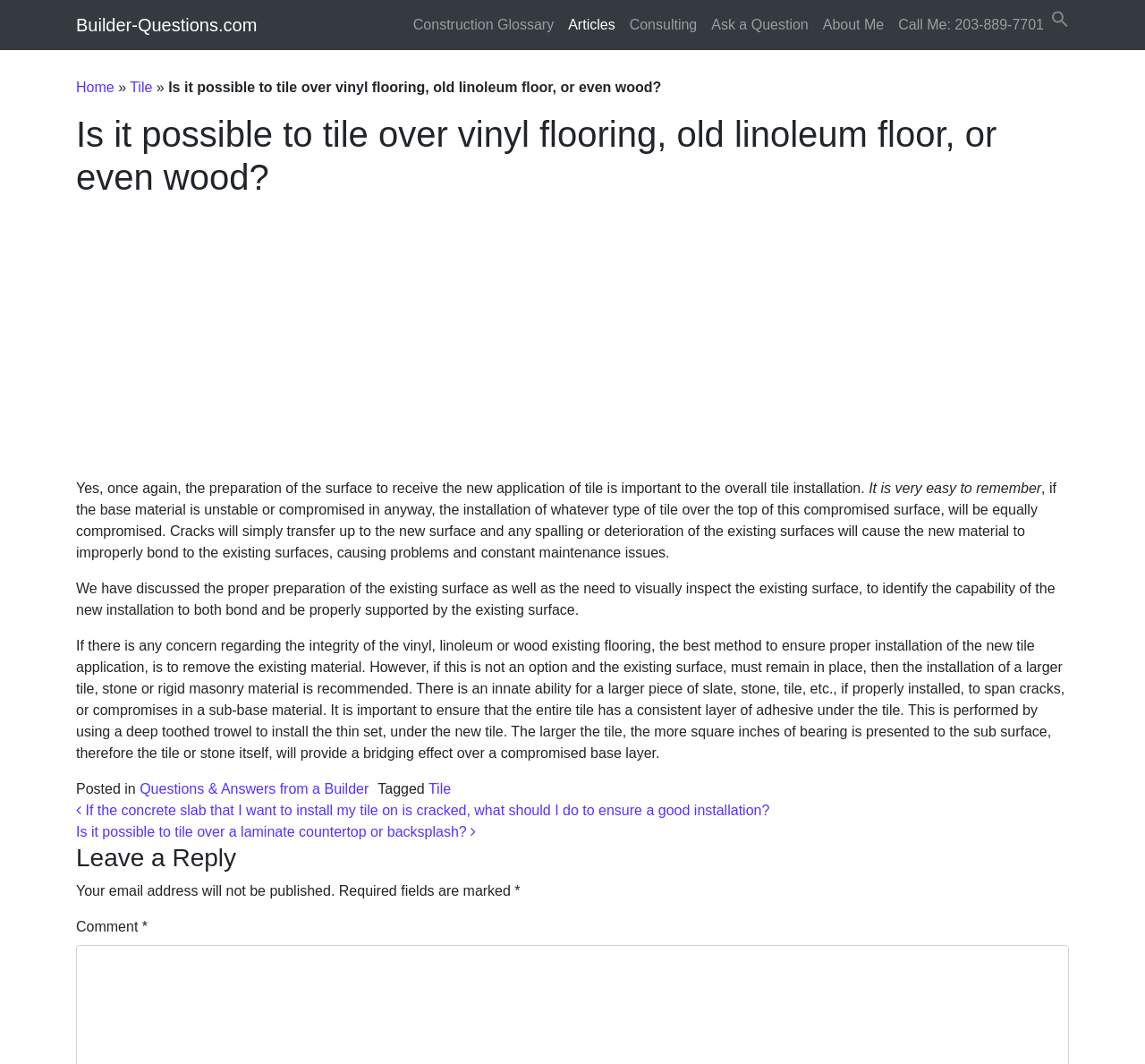Determine the bounding box coordinates of the clickable region to execute the instruction: "Search for something". The coordinates should be four float numbers between 0 and 1, denoted as [left, top, right, bottom].

[0.918, 0.009, 0.934, 0.024]